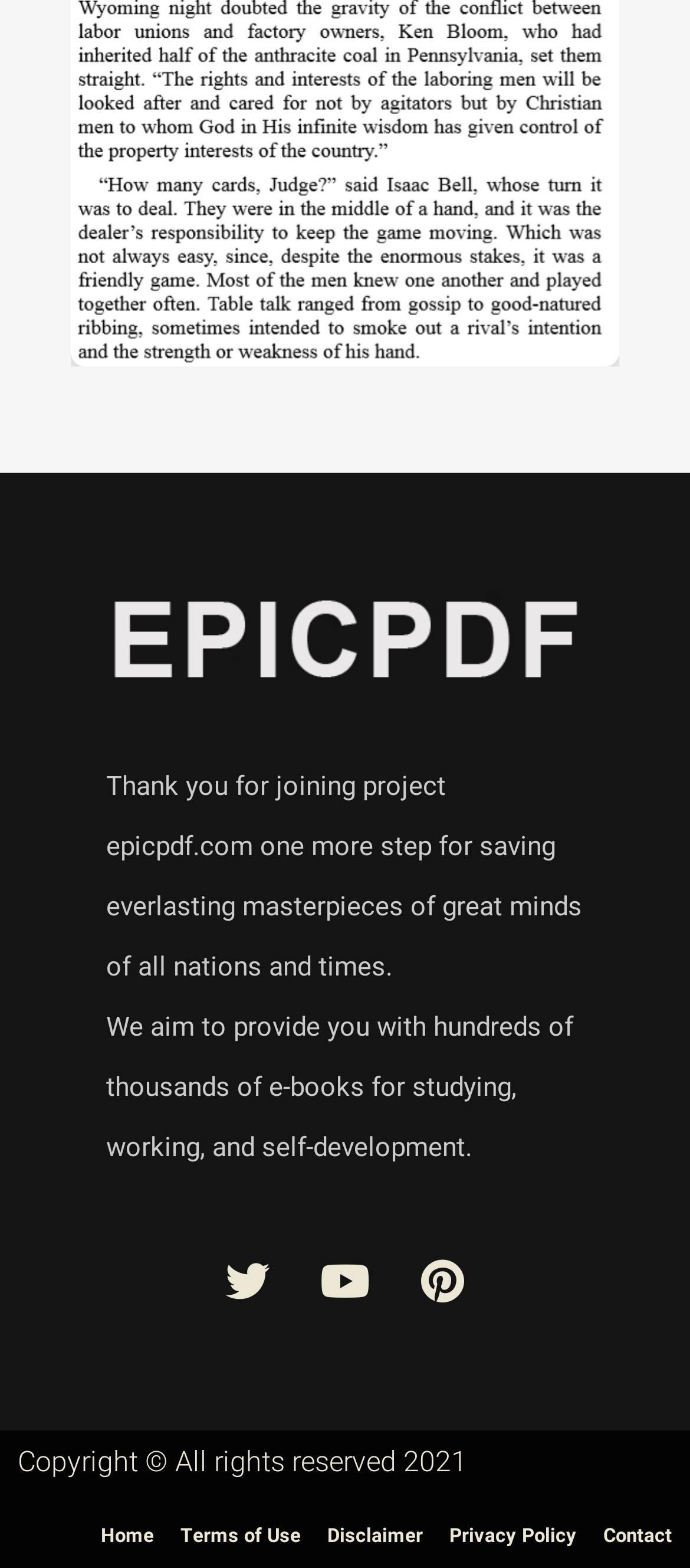Can you determine the bounding box coordinates of the area that needs to be clicked to fulfill the following instruction: "view the Terms of Use"?

[0.262, 0.965, 0.436, 0.996]